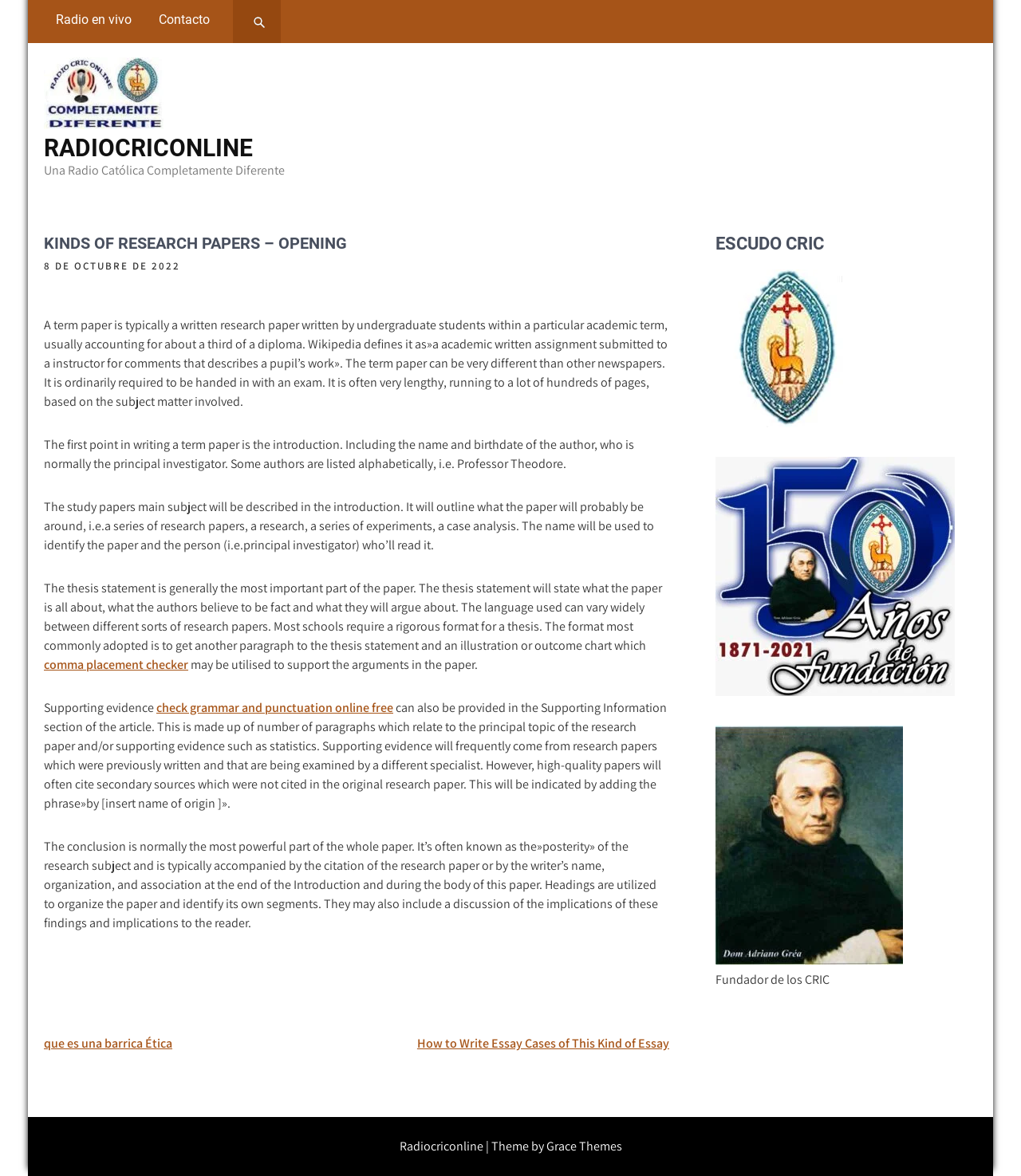What is the date of the article?
Answer the question with a single word or phrase derived from the image.

8 DE OCTUBRE DE 2022